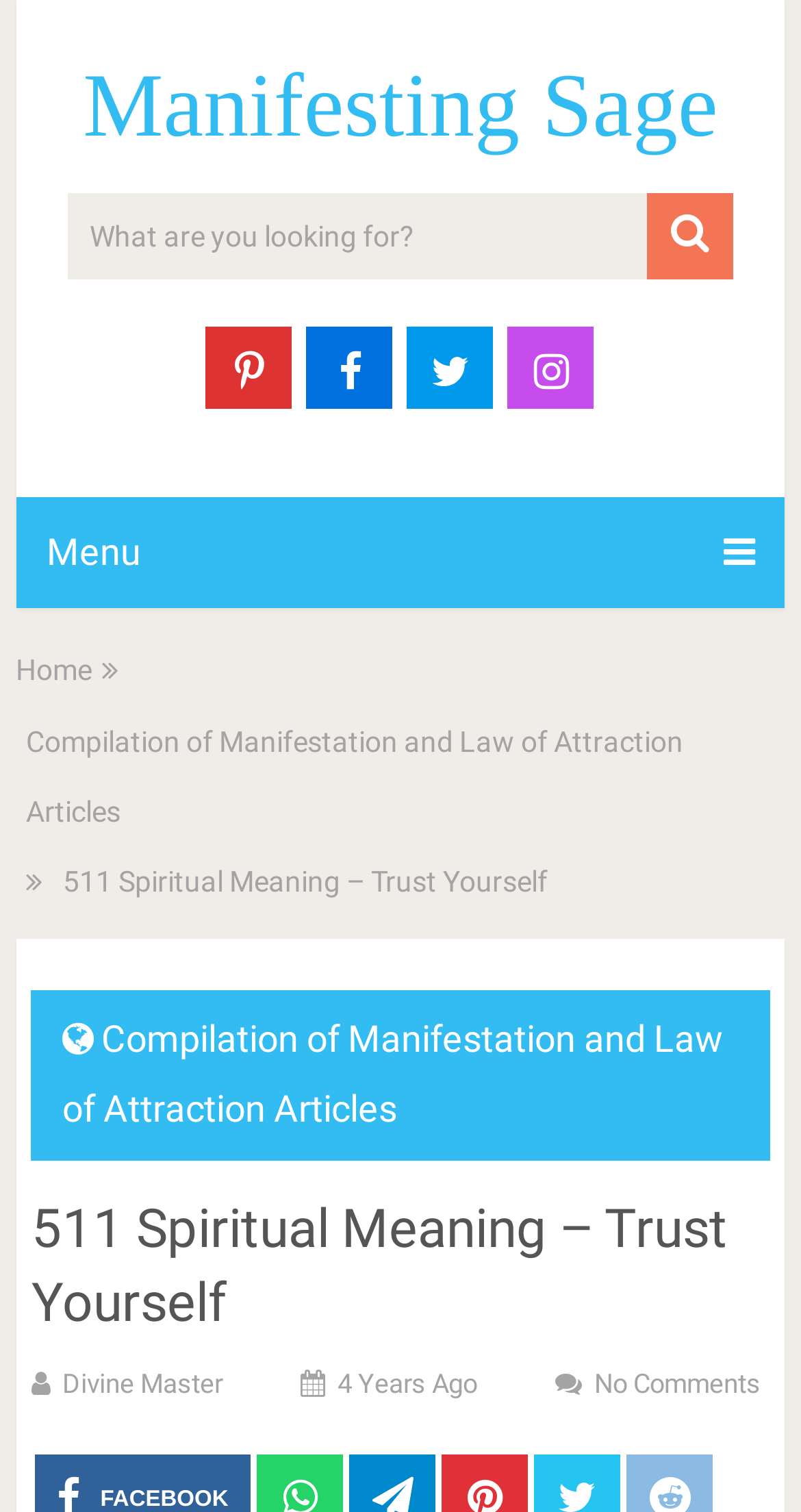Pinpoint the bounding box coordinates of the element that must be clicked to accomplish the following instruction: "read about compilation of manifestation and law of attraction articles". The coordinates should be in the format of four float numbers between 0 and 1, i.e., [left, top, right, bottom].

[0.033, 0.479, 0.853, 0.547]